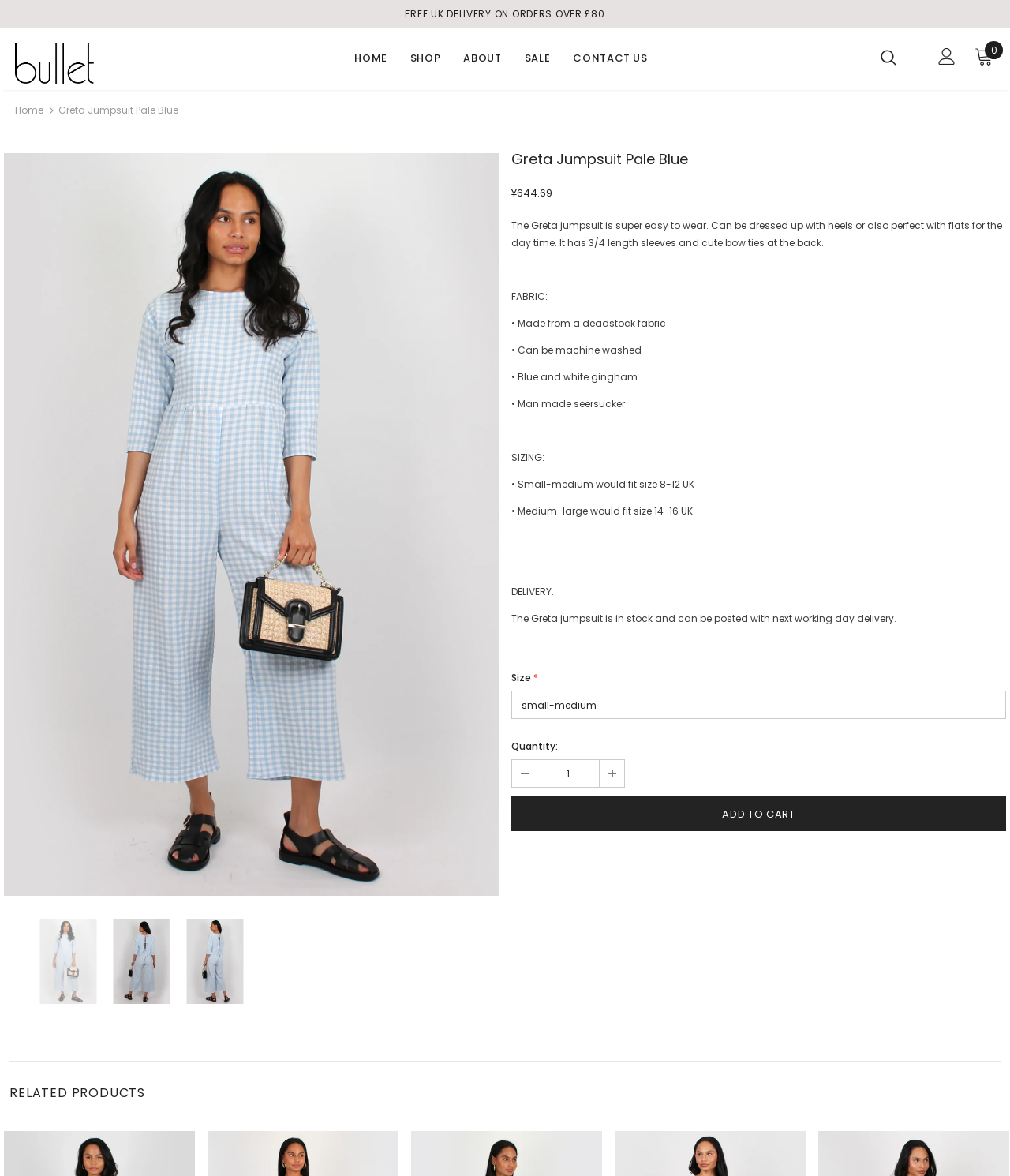What is the fabric of the Greta jumpsuit made of? Look at the image and give a one-word or short phrase answer.

Deadstock fabric